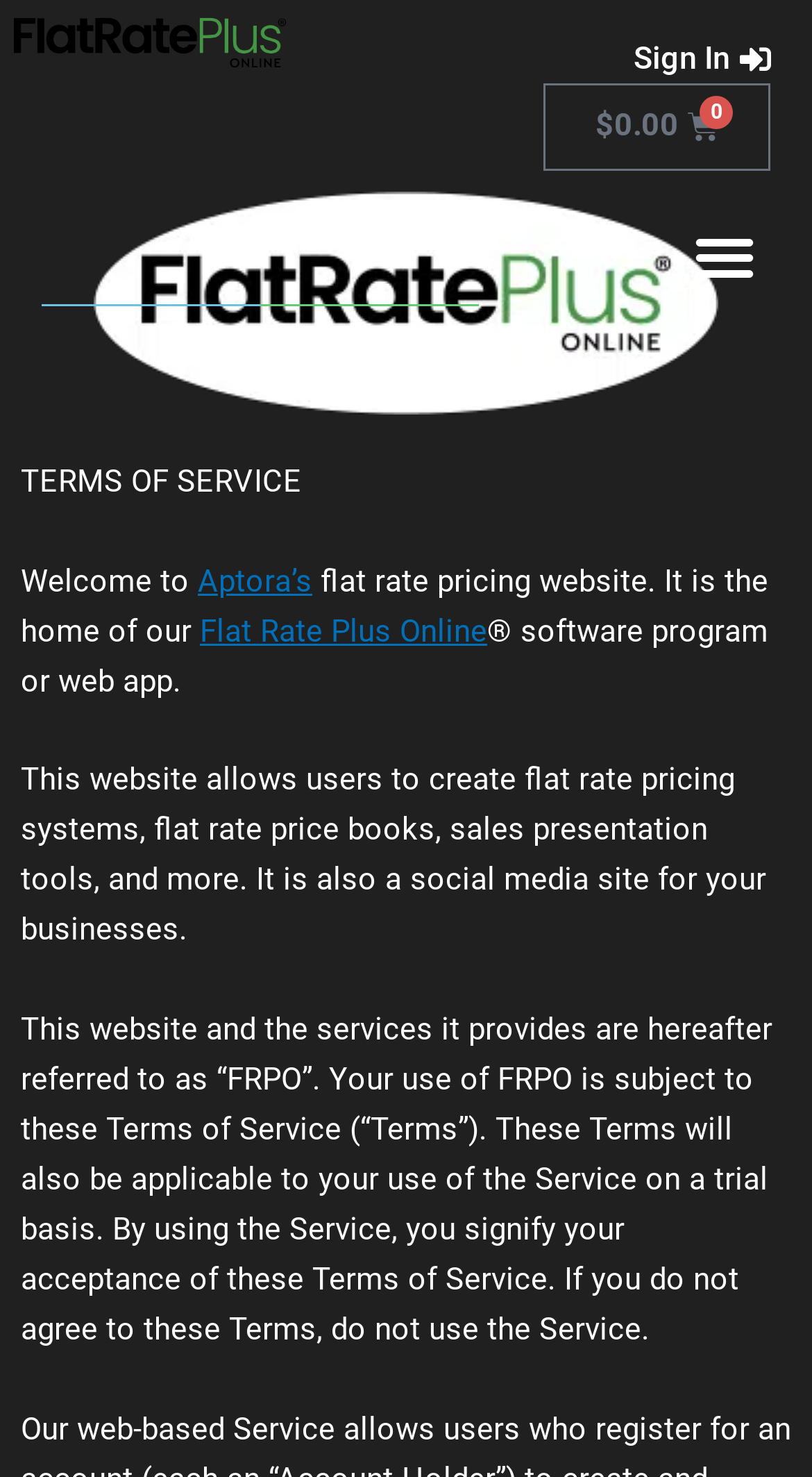What is the name of the software app?
Provide a short answer using one word or a brief phrase based on the image.

Flat Rate Plus Online